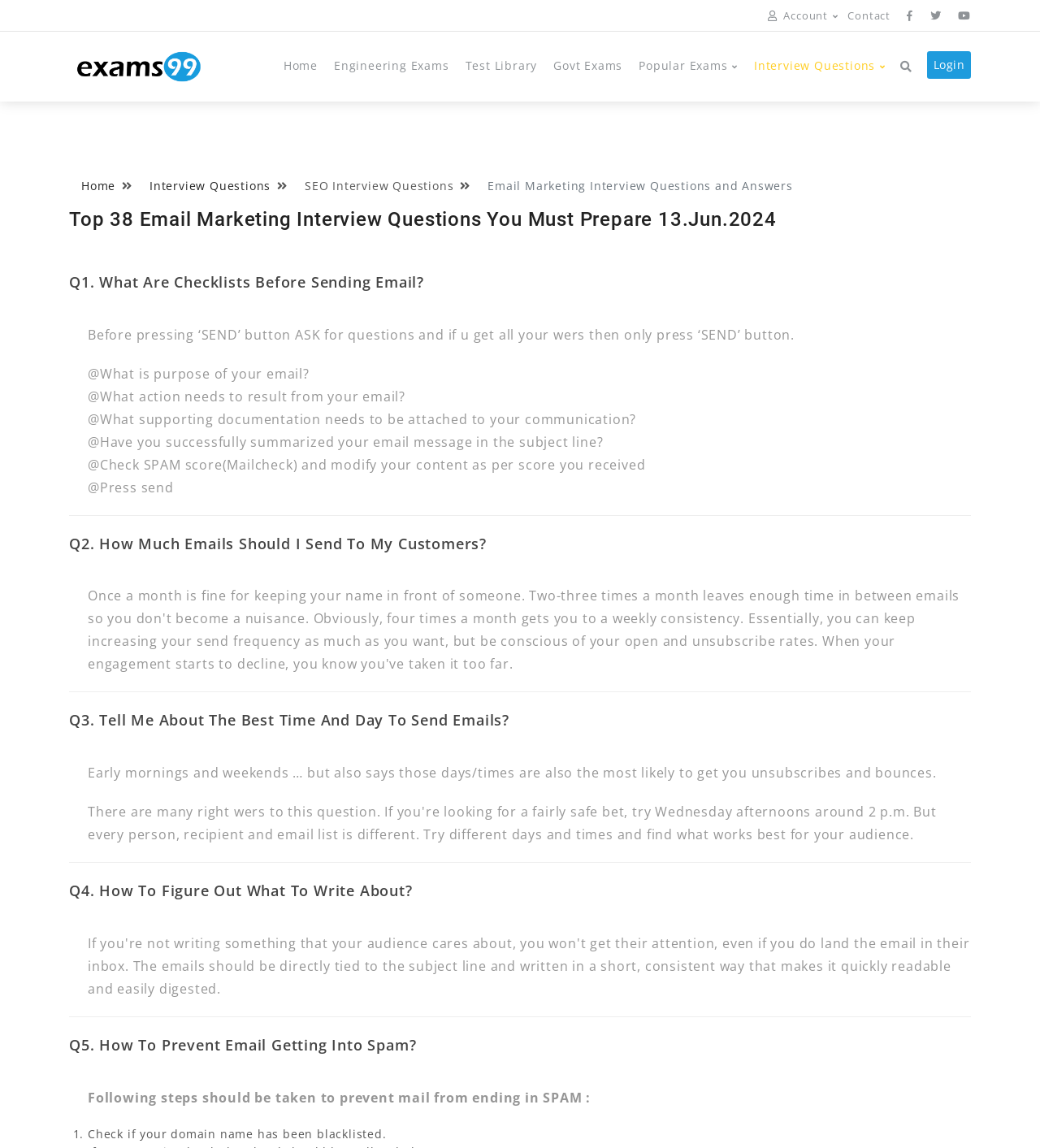Extract the main title from the webpage.

Top 38 Email Marketing Interview Questions You Must Prepare 13.Jun.2024